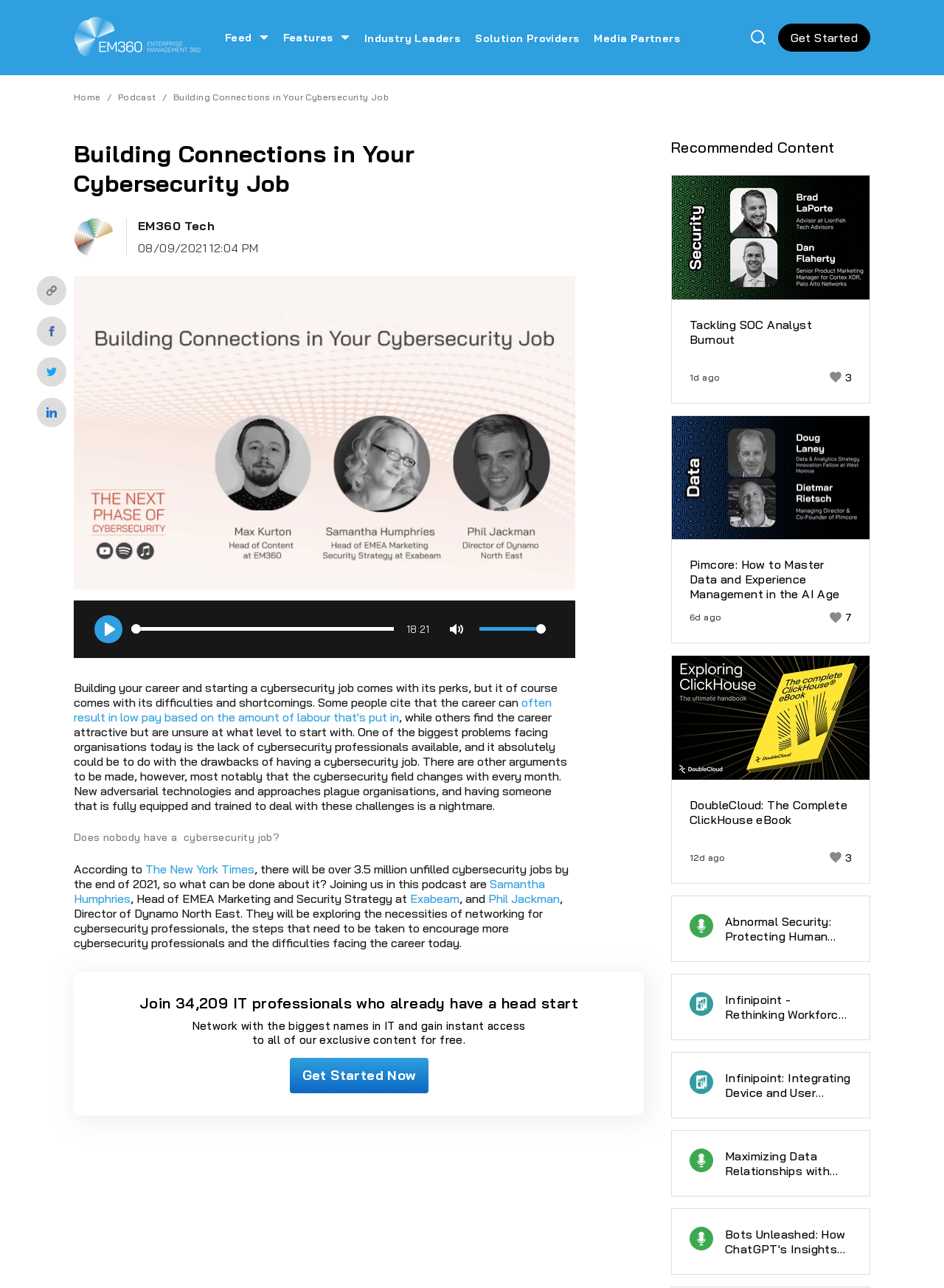What is the topic of the podcast?
Answer with a single word or phrase, using the screenshot for reference.

Cybersecurity job